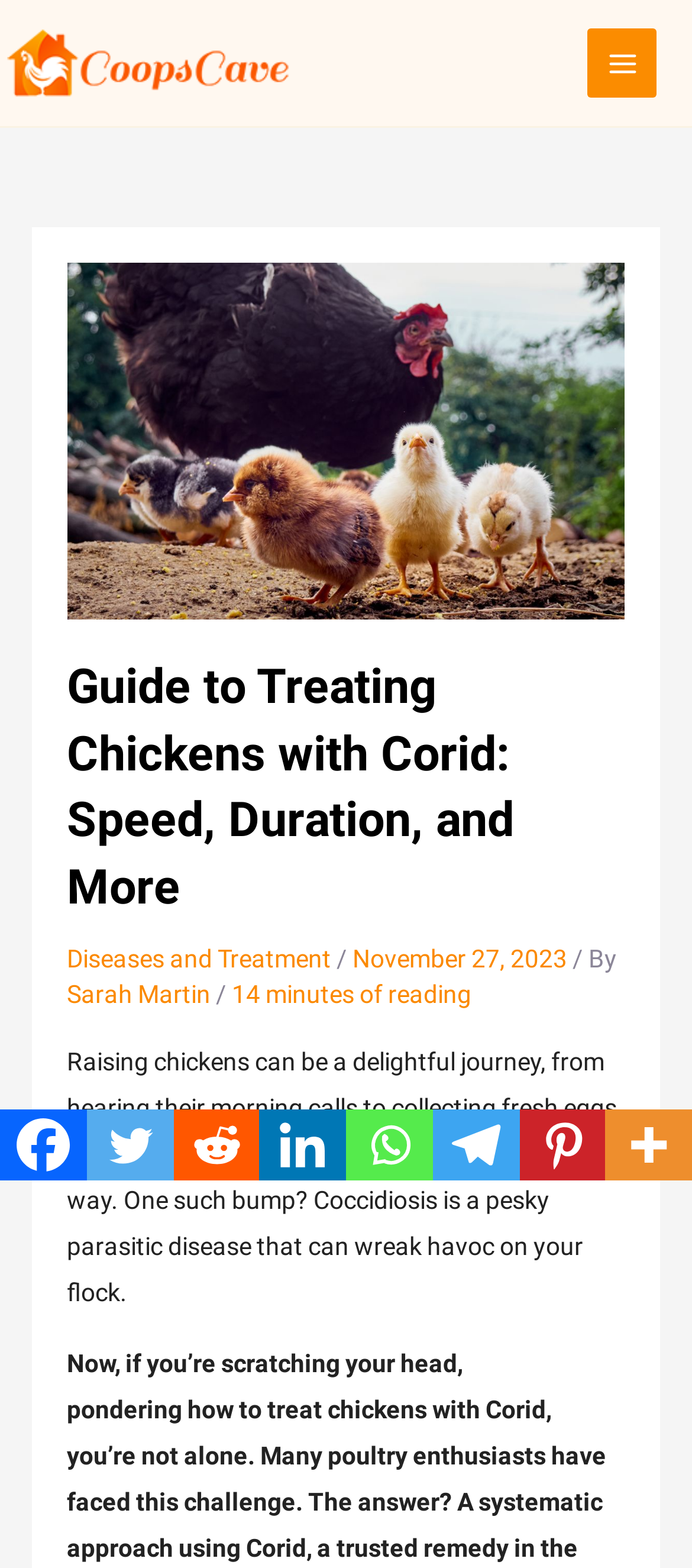Please provide a detailed answer to the question below by examining the image:
What is the name of the author?

I found the author's name by looking at the header section, where it says 'By Sarah Martin'.